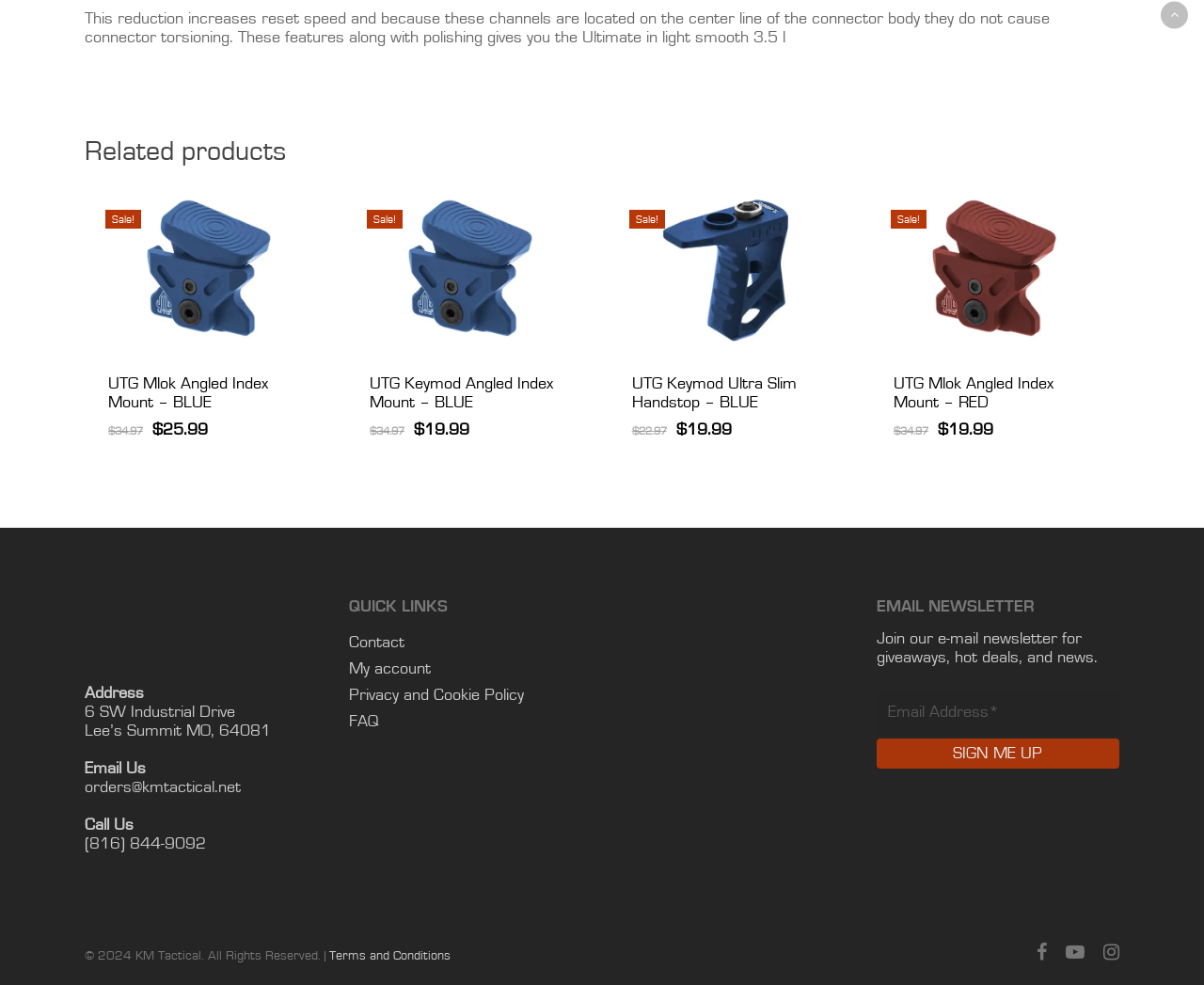Based on the provided description, "parent_node: FACEBOOK", find the bounding box of the corresponding UI element in the screenshot.

[0.964, 0.001, 0.987, 0.029]